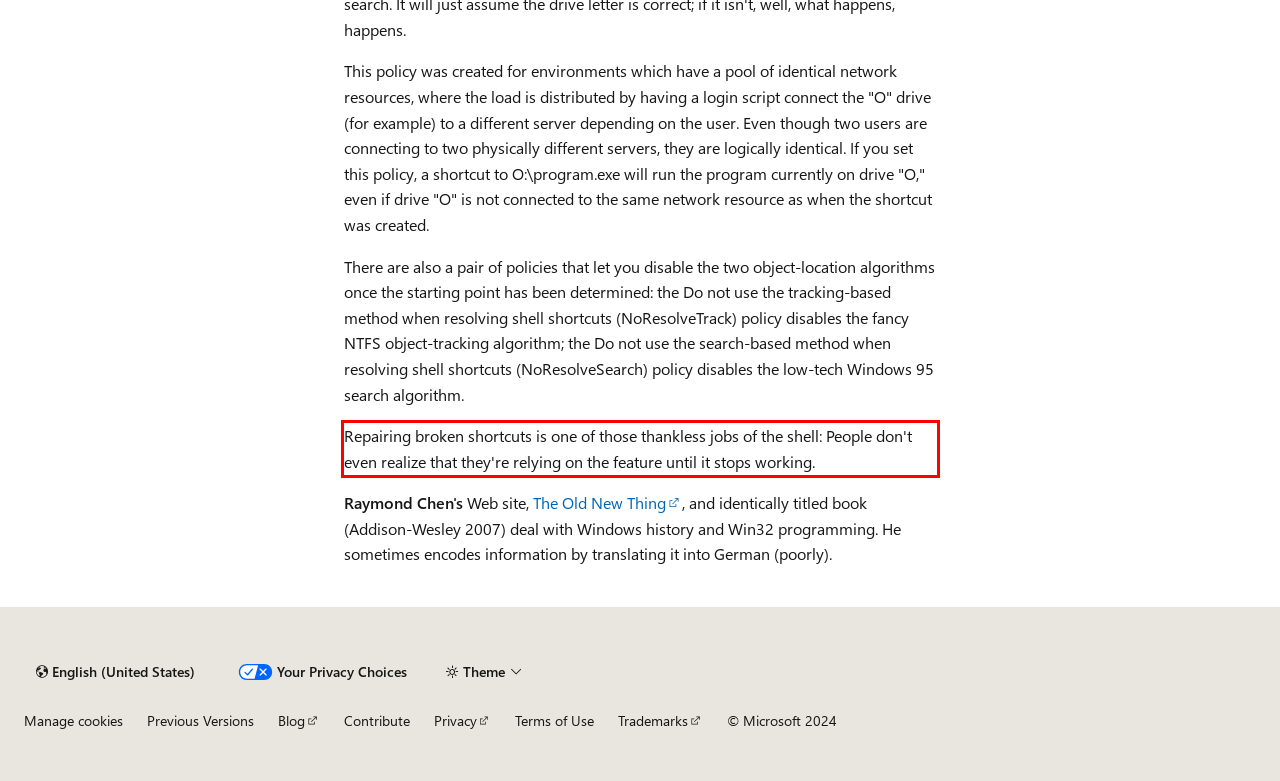There is a screenshot of a webpage with a red bounding box around a UI element. Please use OCR to extract the text within the red bounding box.

Repairing broken shortcuts is one of those thankless jobs of the shell: People don't even realize that they're relying on the feature until it stops working.